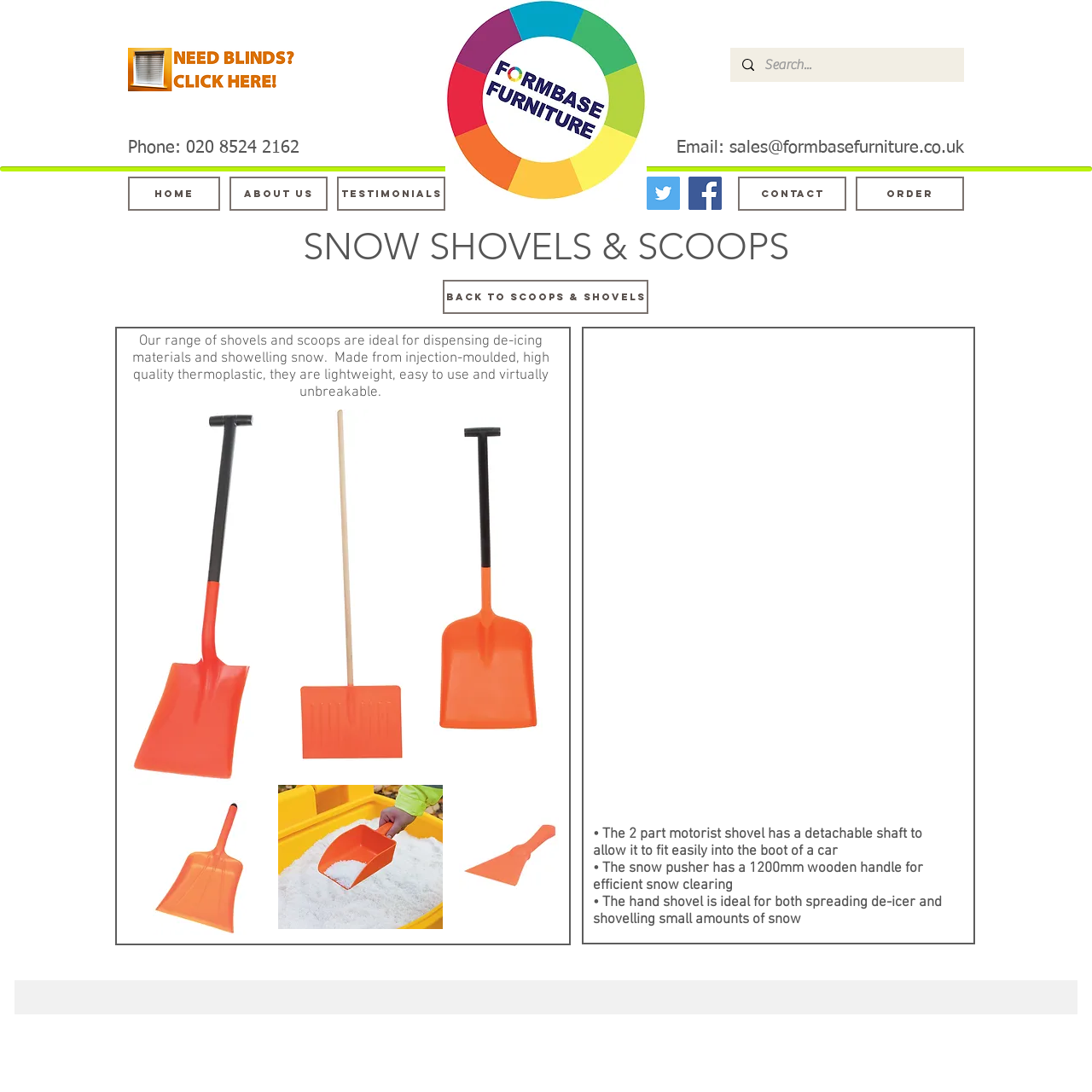How many types of snow shovels are shown?
Using the screenshot, give a one-word or short phrase answer.

5